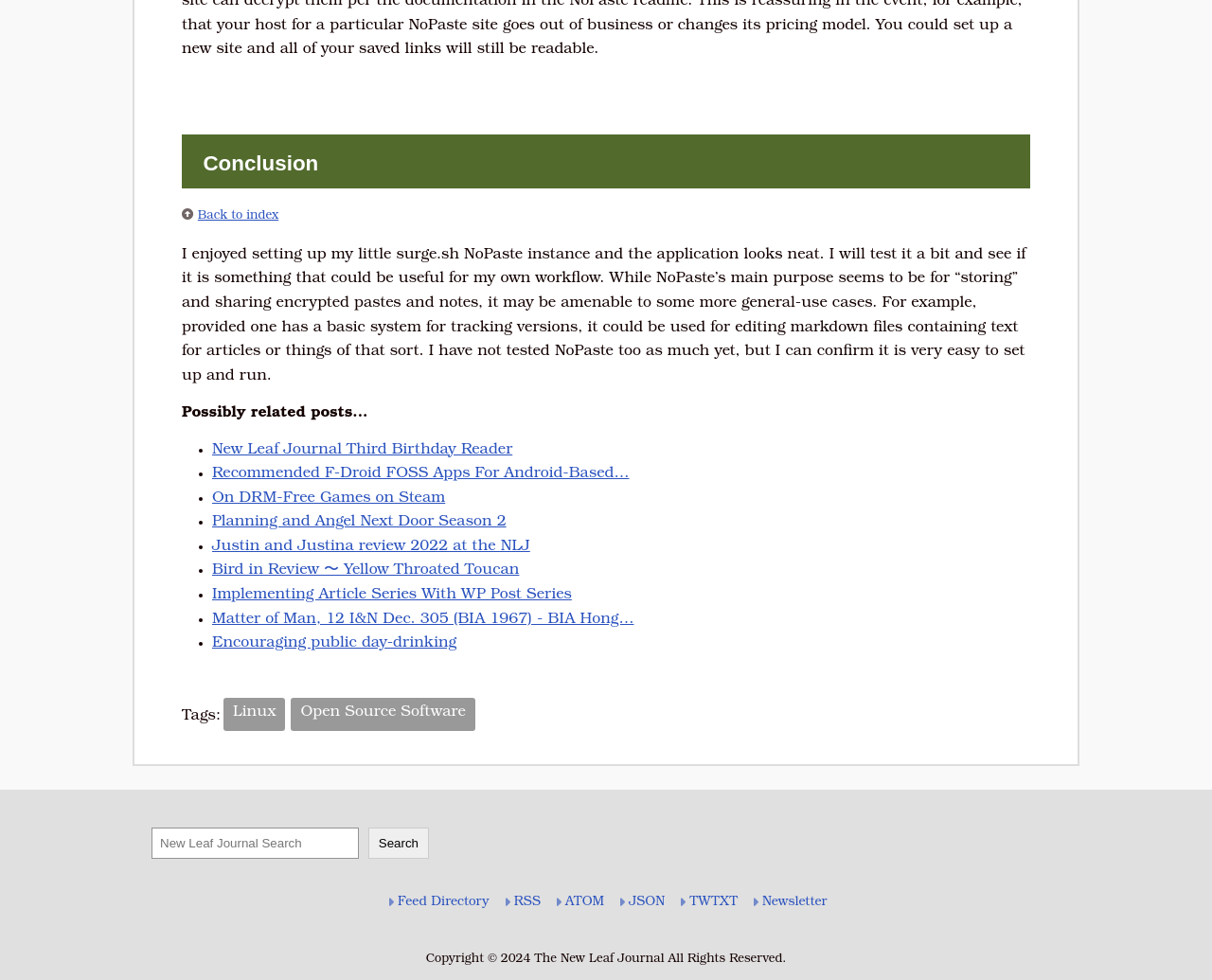Provide the bounding box coordinates for the area that should be clicked to complete the instruction: "Click on the 'Linux' tag".

[0.184, 0.712, 0.236, 0.746]